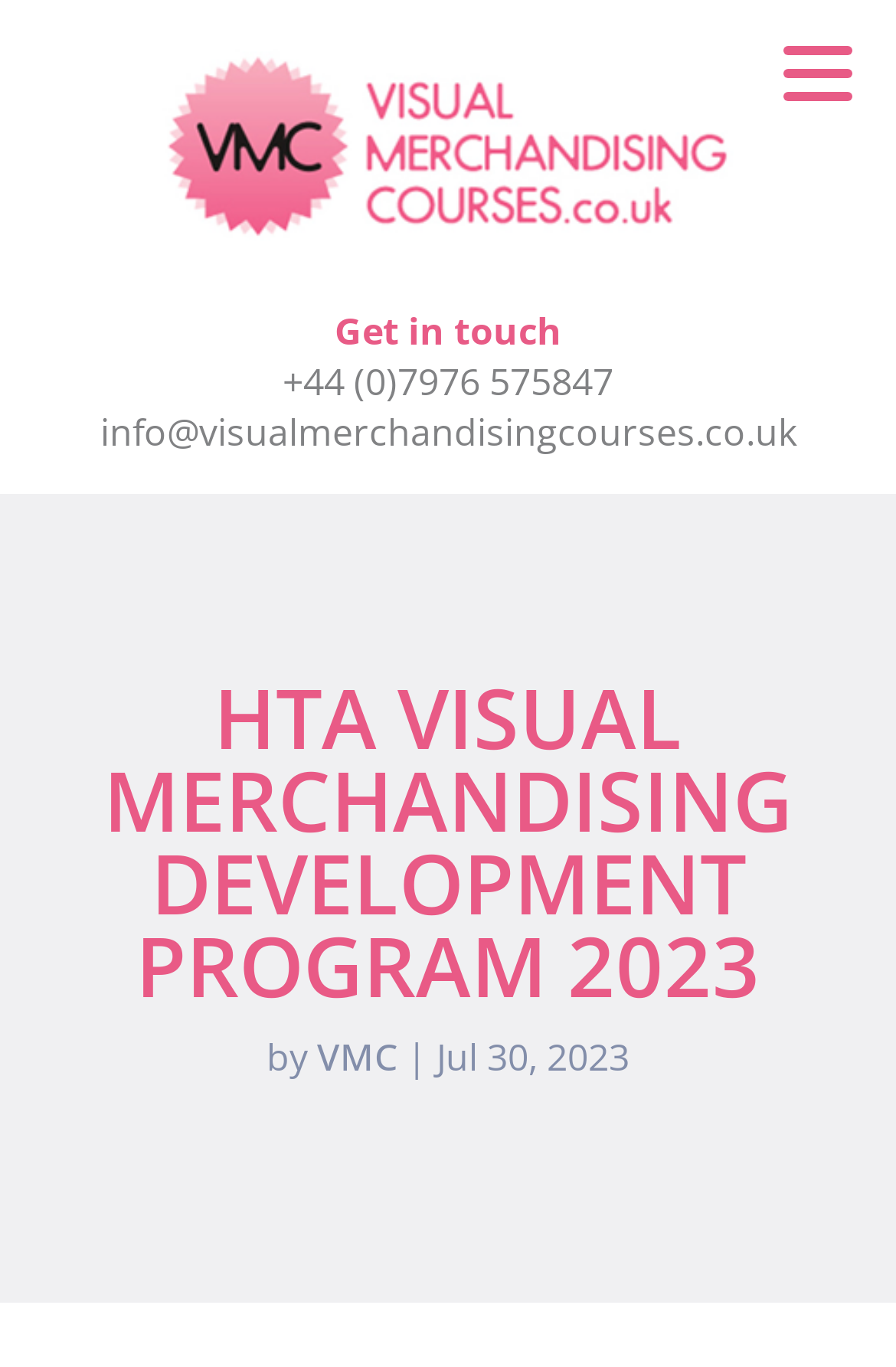What is the organization mentioned after 'by'?
Using the information from the image, answer the question thoroughly.

I searched for the 'by' text element and found a nearby link element with the text 'VMC' at coordinates [0.354, 0.755, 0.444, 0.809], which indicates that VMC is the organization mentioned after 'by'.